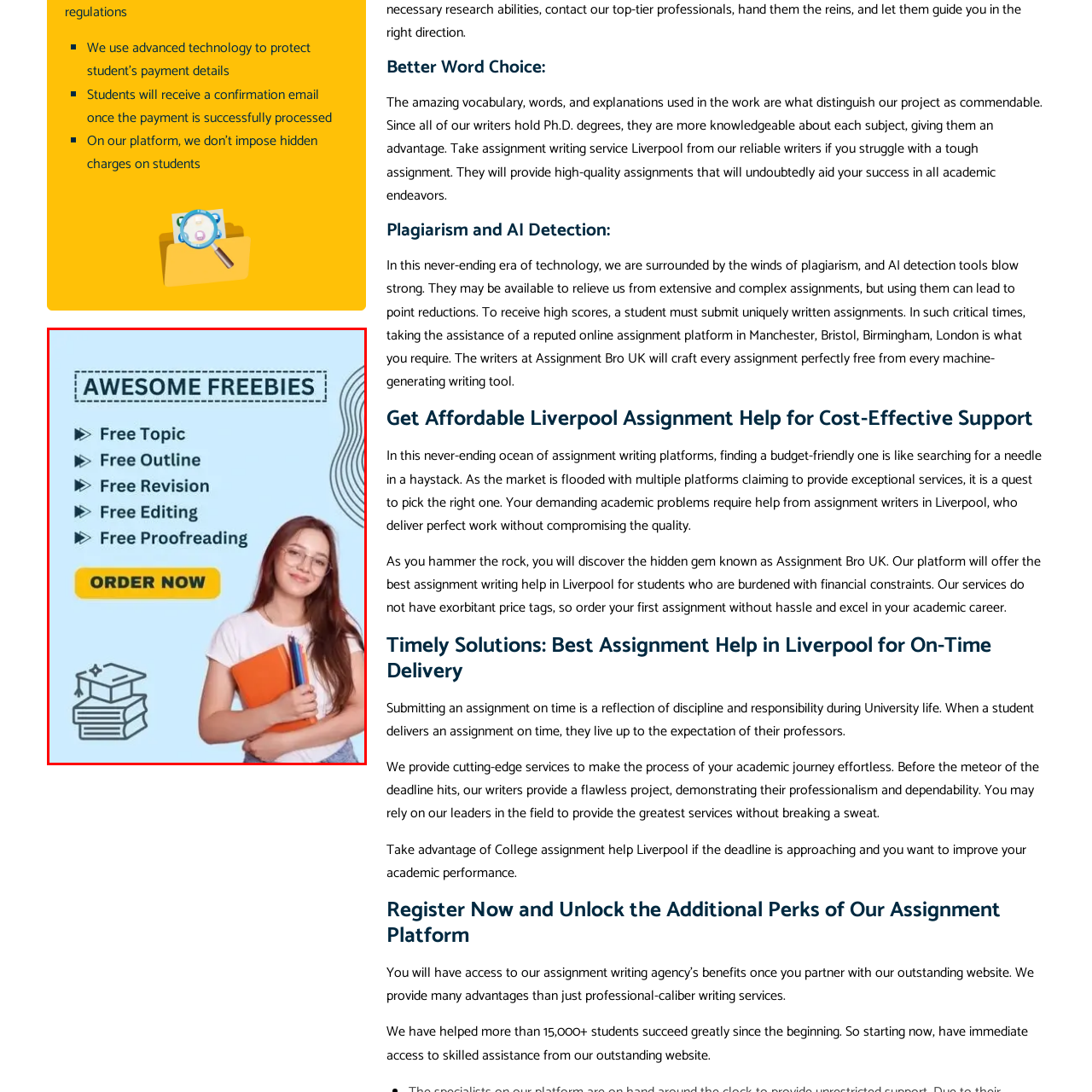Examine the red-bounded region in the image and describe it in detail.

The image features a vibrant promotional banner highlighting various educational freebies available through the platform. The background is a soft blue, creating a welcoming atmosphere. Central to the design is the text "AWESOME FREEBIES" in bold, eye-catching font at the top.

Beneath the heading, several key offers are listed in an organized manner, each accompanied by a distinctive arrow pointing towards them. These offers include: "Free Topic," "Free Outline," "Free Revision," "Free Editing," and "Free Proofreading," emphasizing the comprehensive support available to students.

On the right side of the image, a young student is depicted, smiling and holding a stack of colorful notebooks, which adds a relatable and approachable touch to the advertisement. The call-to-action button "ORDER NOW" is positioned prominently at the bottom in bright yellow, inviting potential customers to take immediate action.

This promotional material effectively communicates the valuable services that can aid students in their academic journey, making it an appealing visual for those seeking assistance with their assignments.